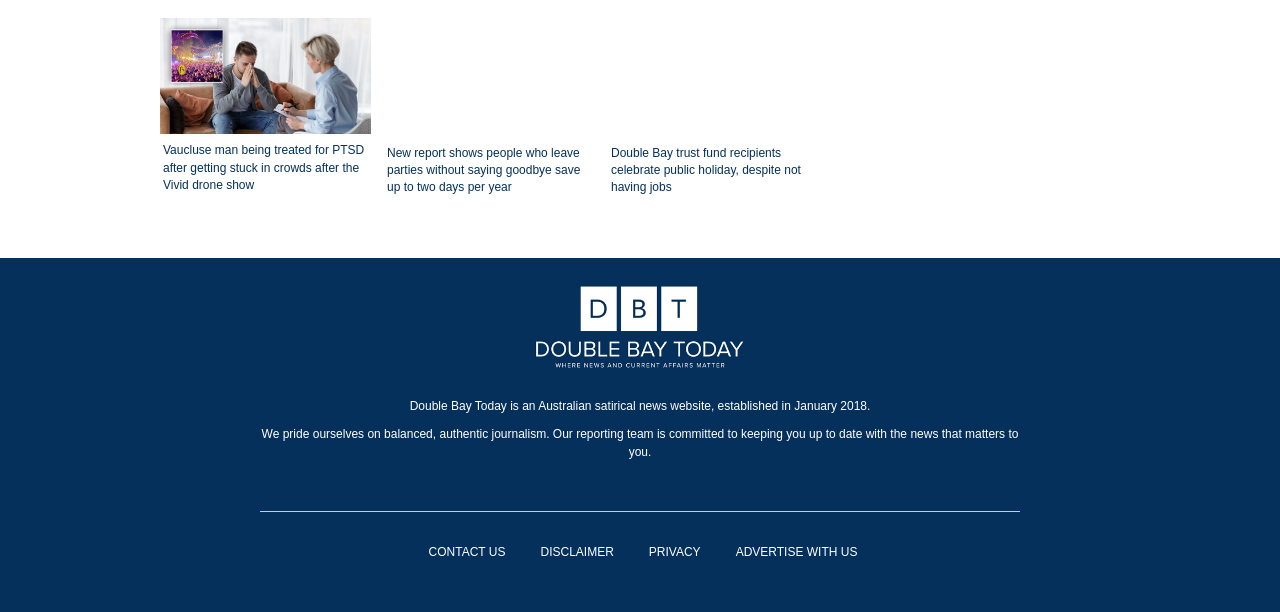Determine the bounding box coordinates for the area that should be clicked to carry out the following instruction: "click the logo".

[0.383, 0.454, 0.617, 0.616]